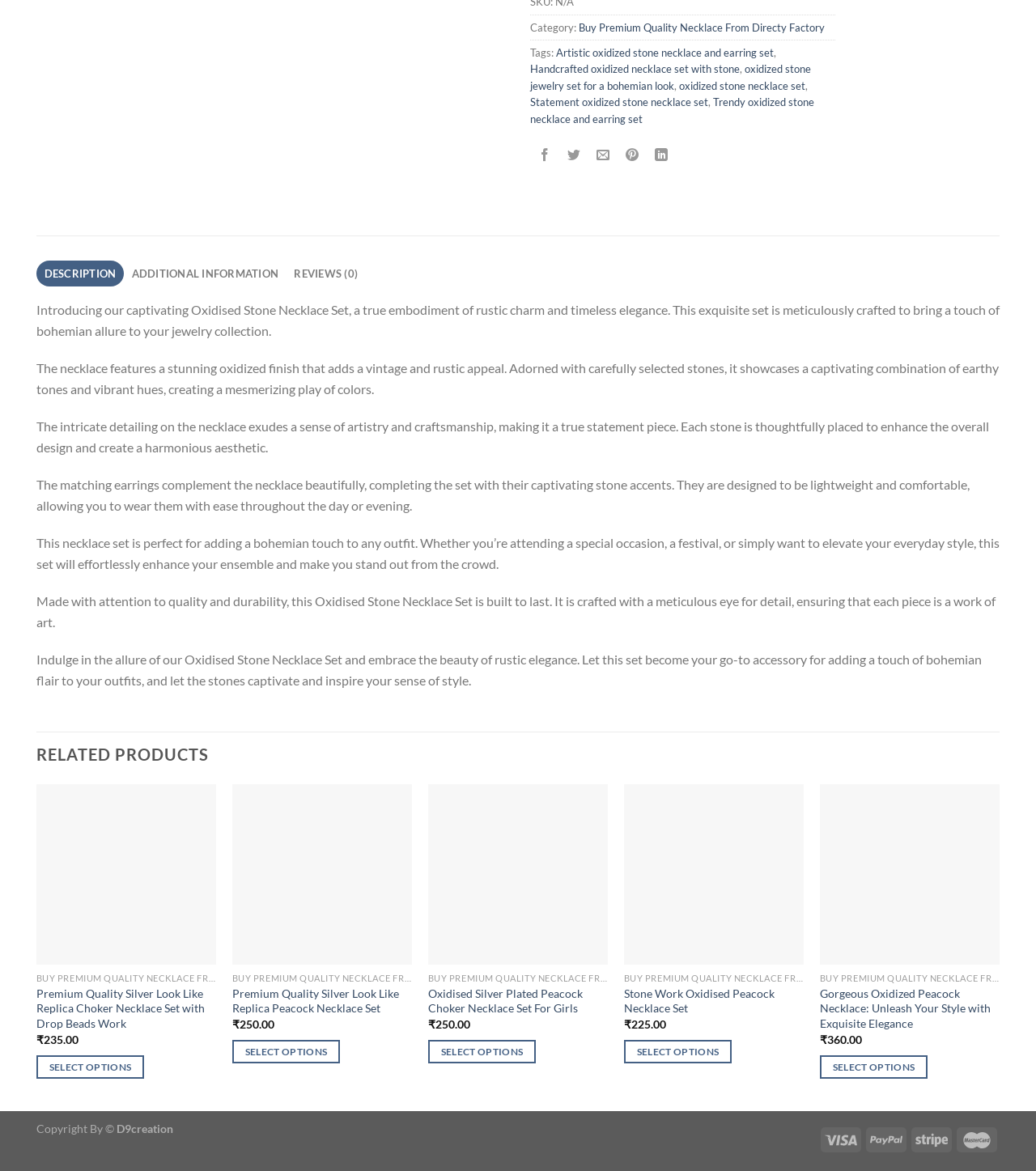Pinpoint the bounding box coordinates of the clickable area needed to execute the instruction: "Quick view the 'Premium Quality Silver Look Like Replica Choker Necklace Set with Drop Beads Work'". The coordinates should be specified as four float numbers between 0 and 1, i.e., [left, top, right, bottom].

[0.035, 0.824, 0.209, 0.848]